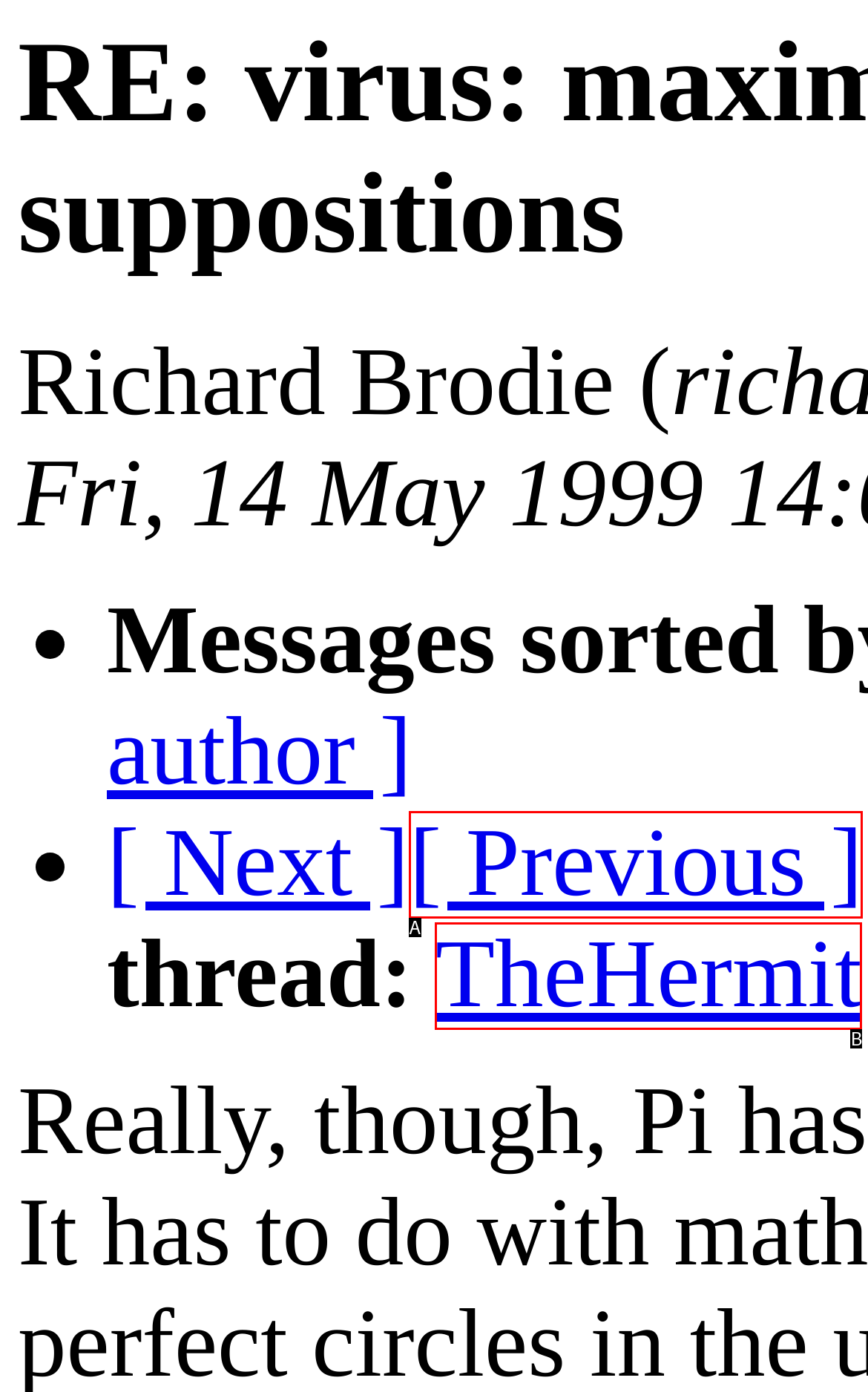Point out the option that best suits the description: TheHermit
Indicate your answer with the letter of the selected choice.

B